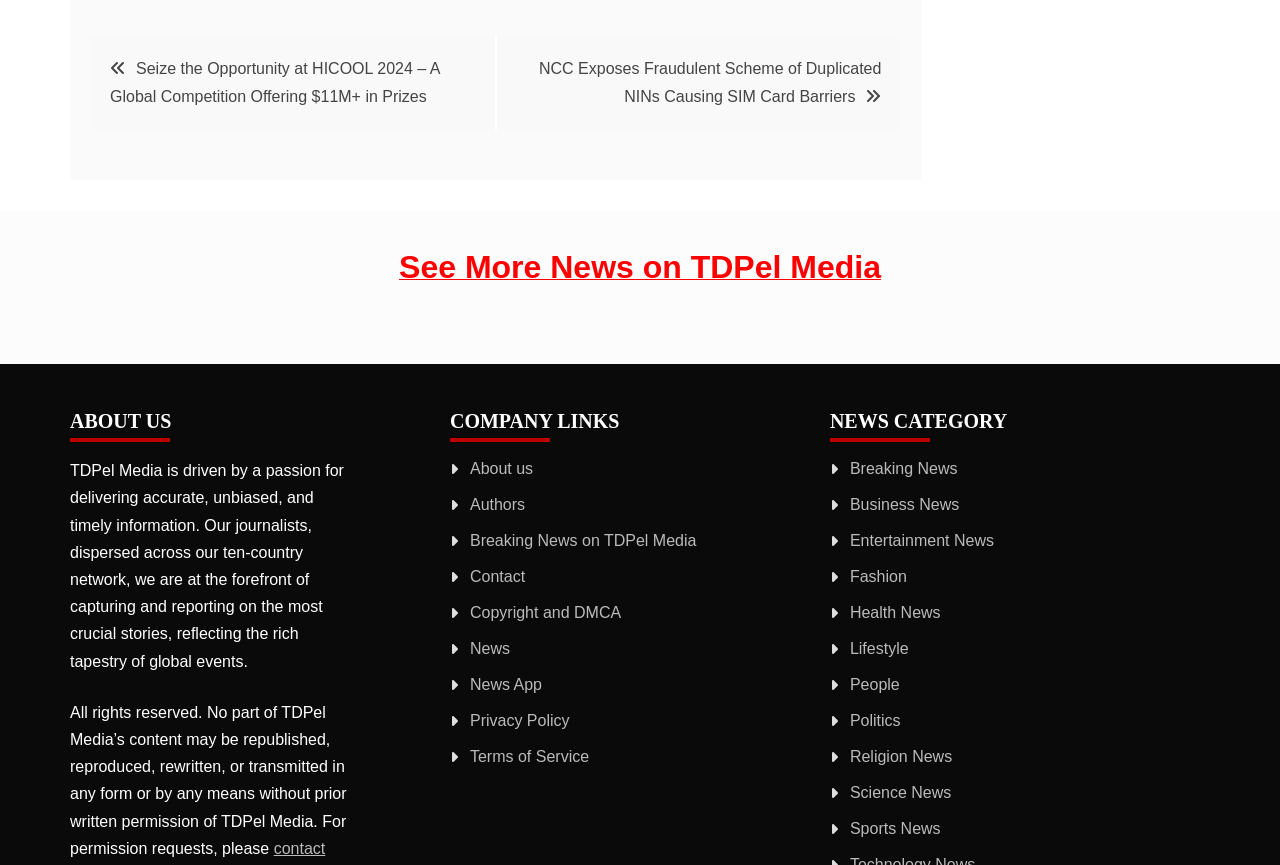With reference to the screenshot, provide a detailed response to the question below:
What is the name of the media company?

The name of the media company can be found in the 'ABOUT US' section, where it is stated that 'TDPel Media is driven by a passion for delivering accurate, unbiased, and timely information.'